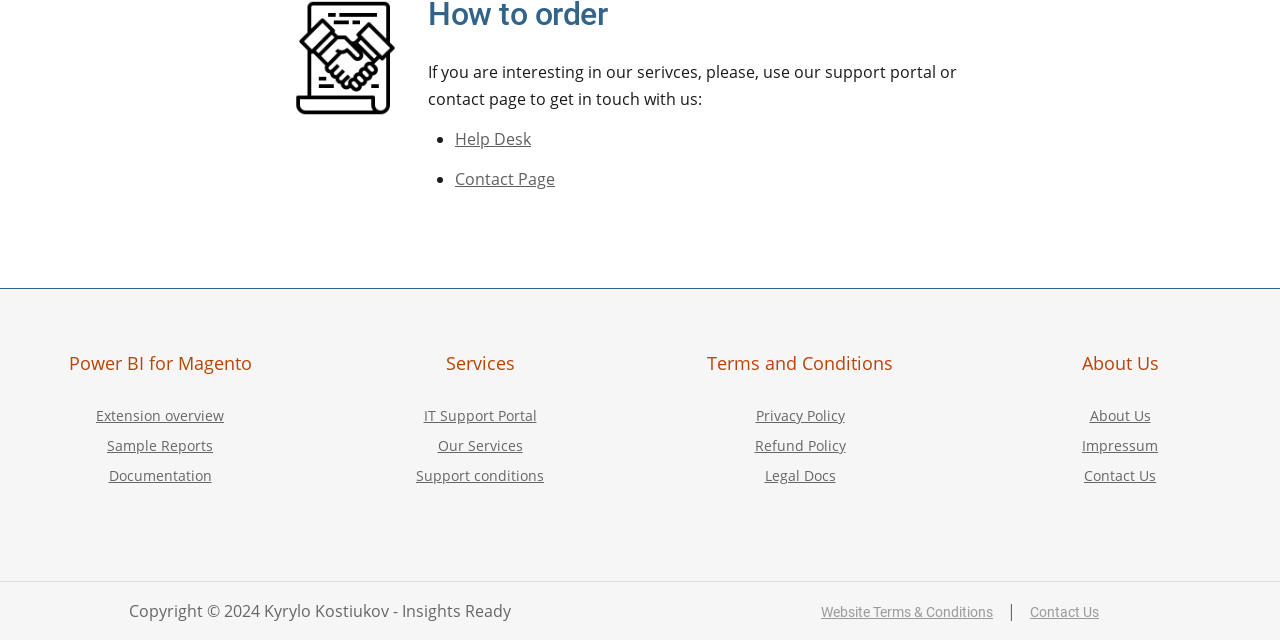What is the name of the person associated with the website's copyright?
Make sure to answer the question with a detailed and comprehensive explanation.

The name of the person associated with the website's copyright is 'Kyrylo Kostiukov' which can be found in the copyright information at the bottom of the webpage.